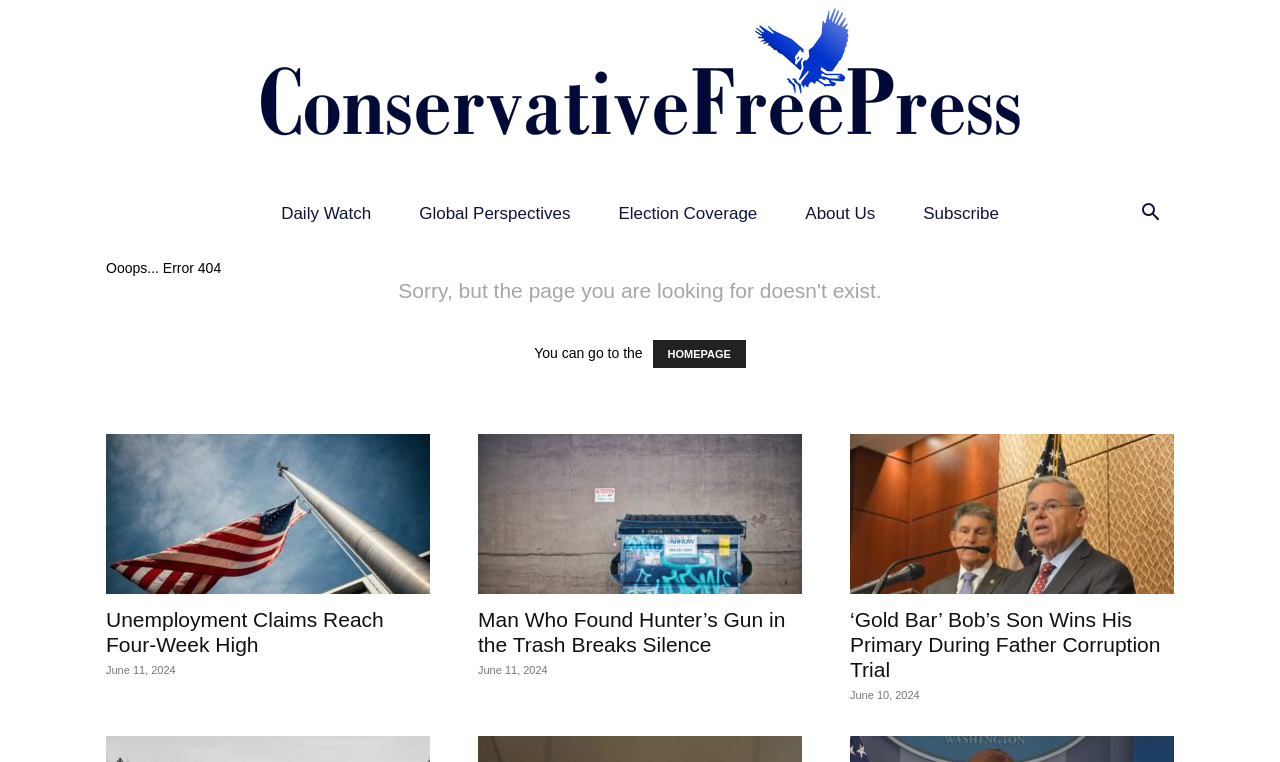Determine the bounding box coordinates for the clickable element to execute this instruction: "read about hunter's gun". Provide the coordinates as four float numbers between 0 and 1, i.e., [left, top, right, bottom].

[0.373, 0.57, 0.627, 0.78]